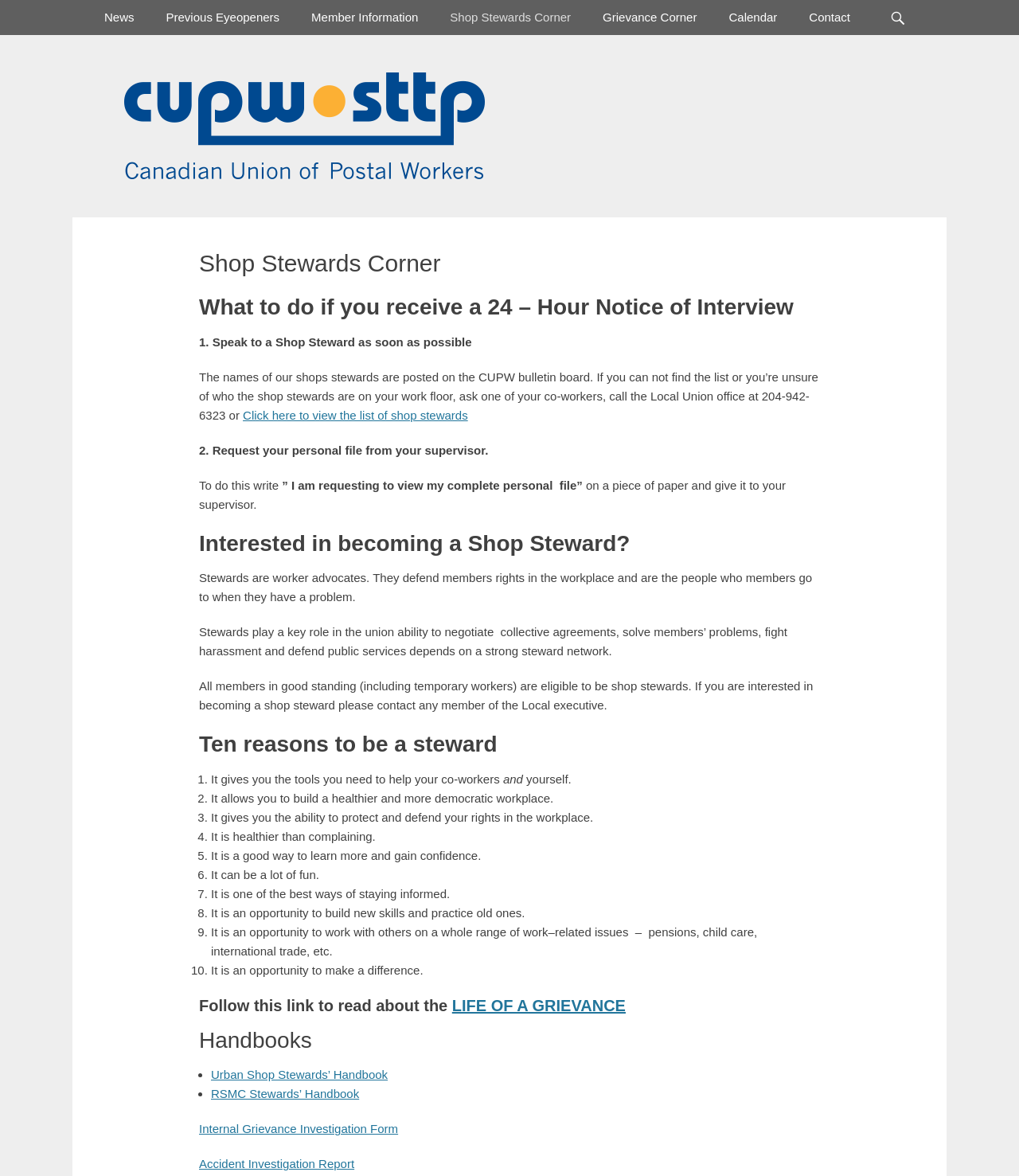Based on the element description, predict the bounding box coordinates (top-left x, top-left y, bottom-right x, bottom-right y) for the UI element in the screenshot: News

[0.087, 0.0, 0.147, 0.03]